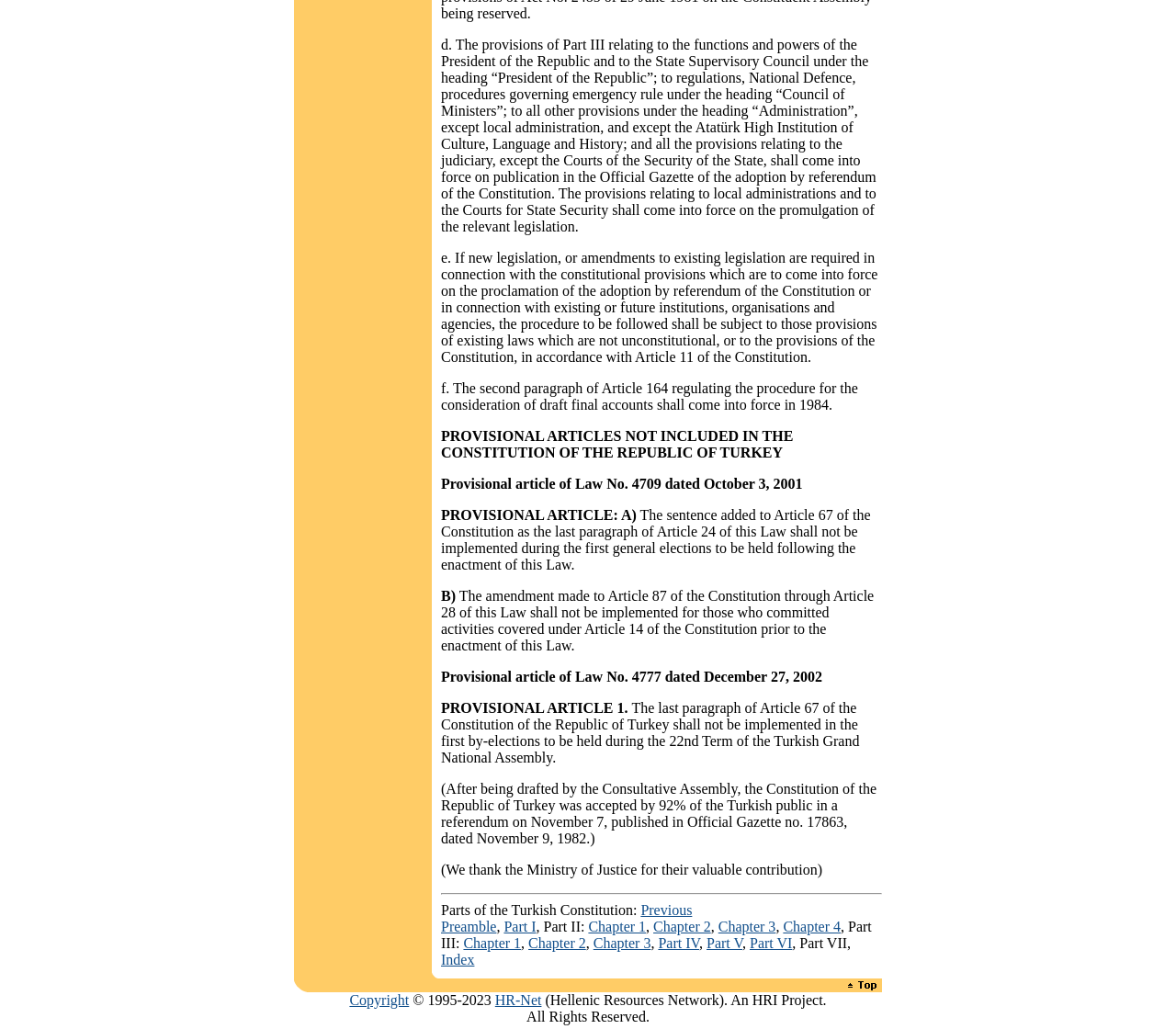Provide the bounding box coordinates of the section that needs to be clicked to accomplish the following instruction: "Click on the 'Copyright' link."

[0.297, 0.964, 0.348, 0.979]